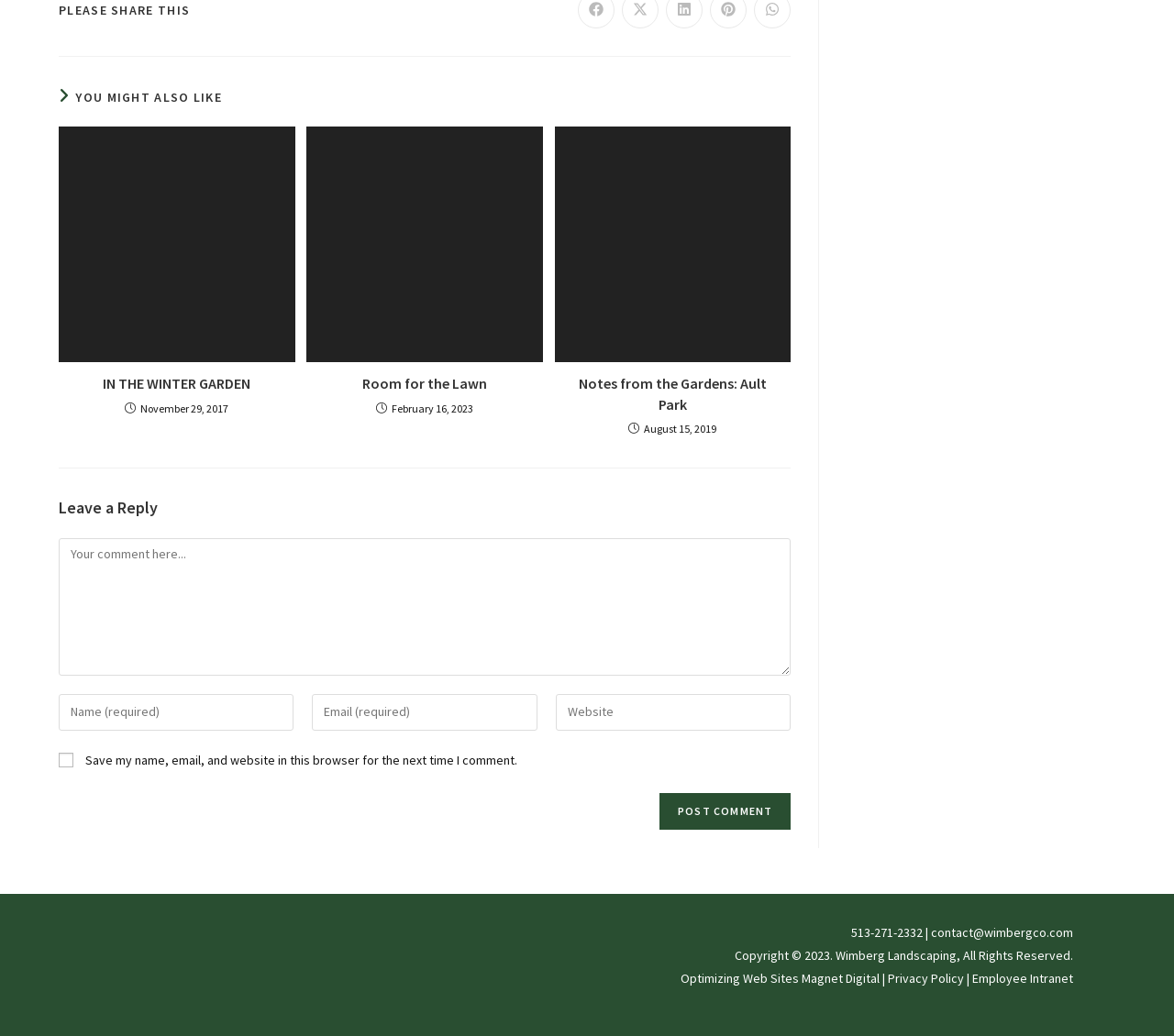Identify the bounding box coordinates of the specific part of the webpage to click to complete this instruction: "Read more about the article Room for the Lawn".

[0.261, 0.122, 0.463, 0.35]